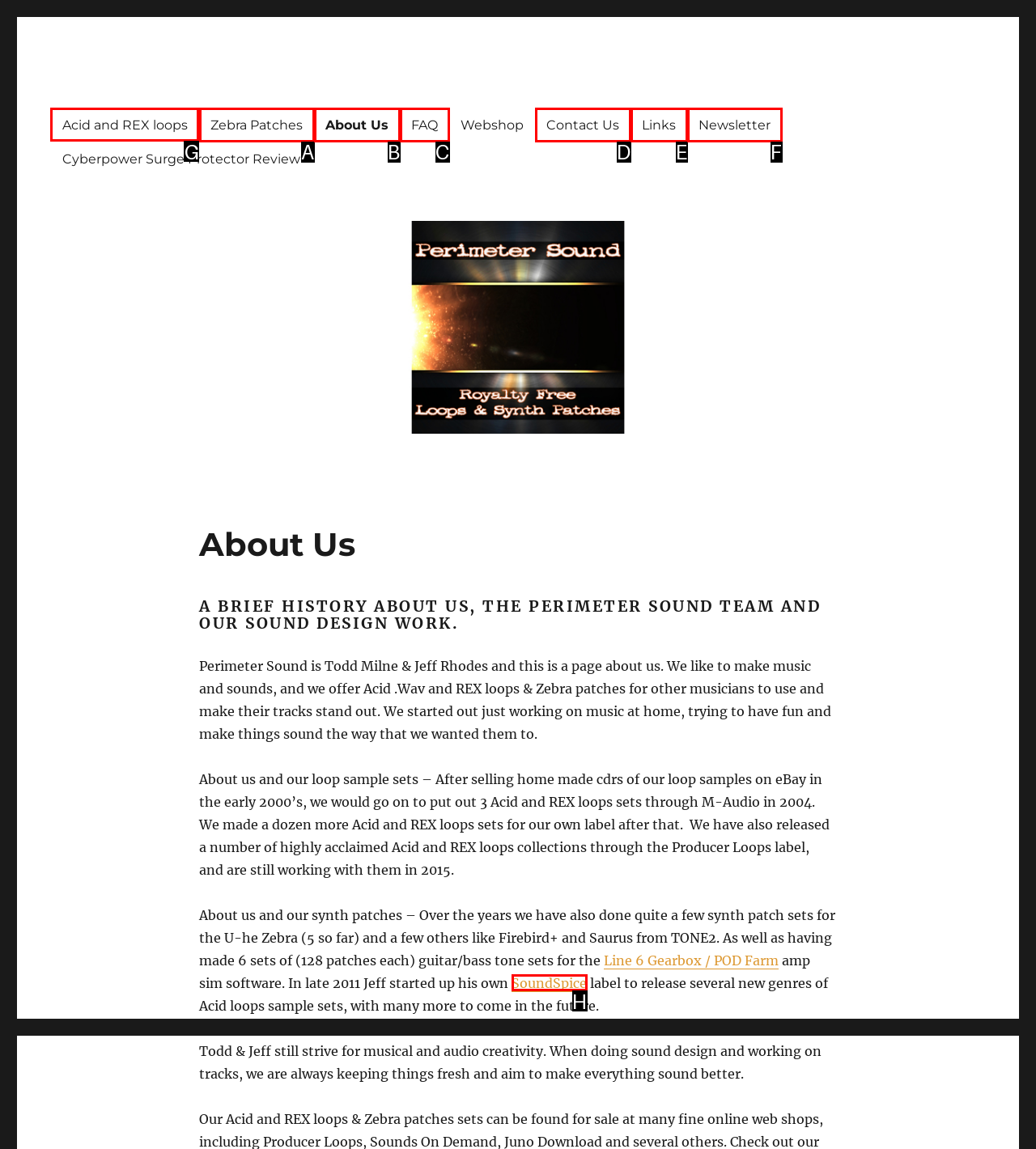Determine the right option to click to perform this task: Click on the 'Acid and REX loops' link
Answer with the correct letter from the given choices directly.

G